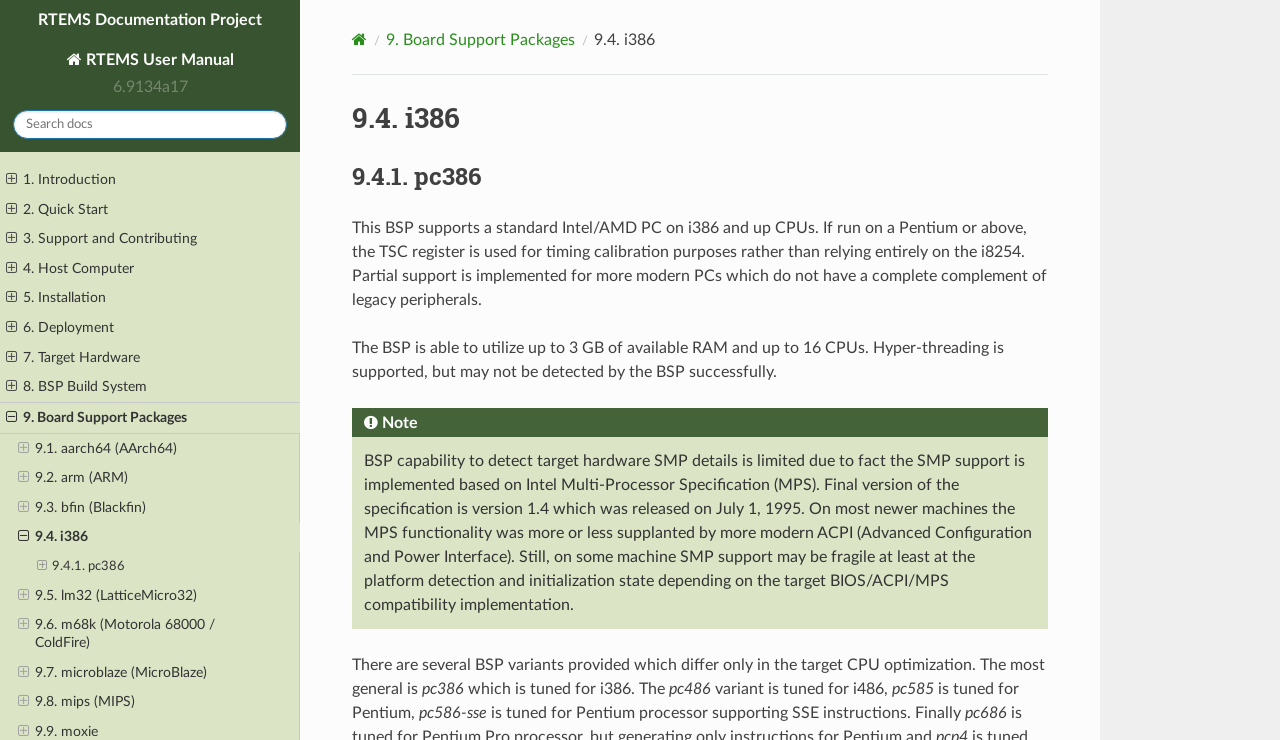Based on the element description "Smart Openers", predict the bounding box coordinates of the UI element.

None